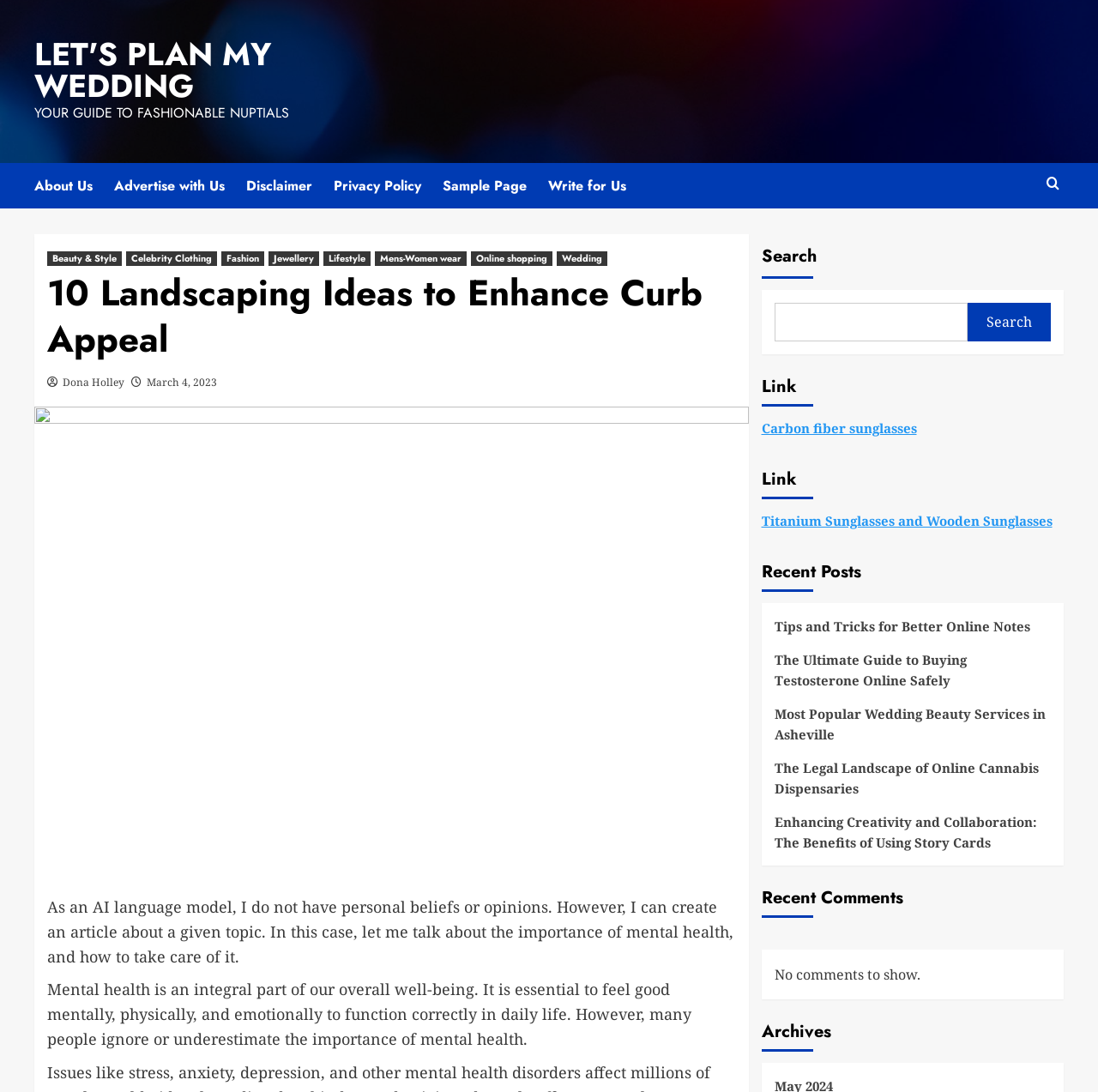Please provide a one-word or phrase answer to the question: 
What is the topic of the article written by Dona Holley?

Landscaping Ideas